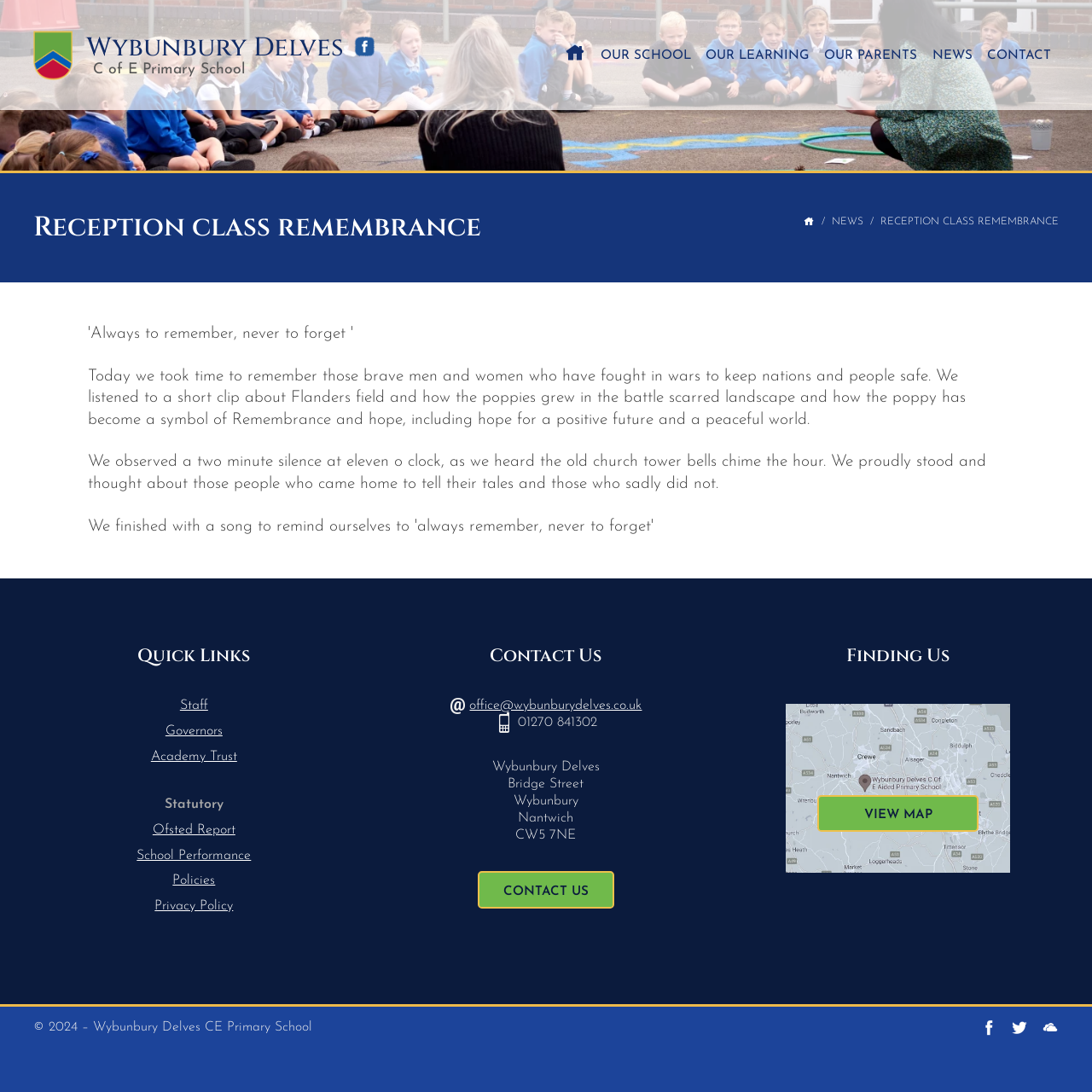Determine the bounding box coordinates for the UI element matching this description: "Contact Us".

[0.437, 0.798, 0.562, 0.832]